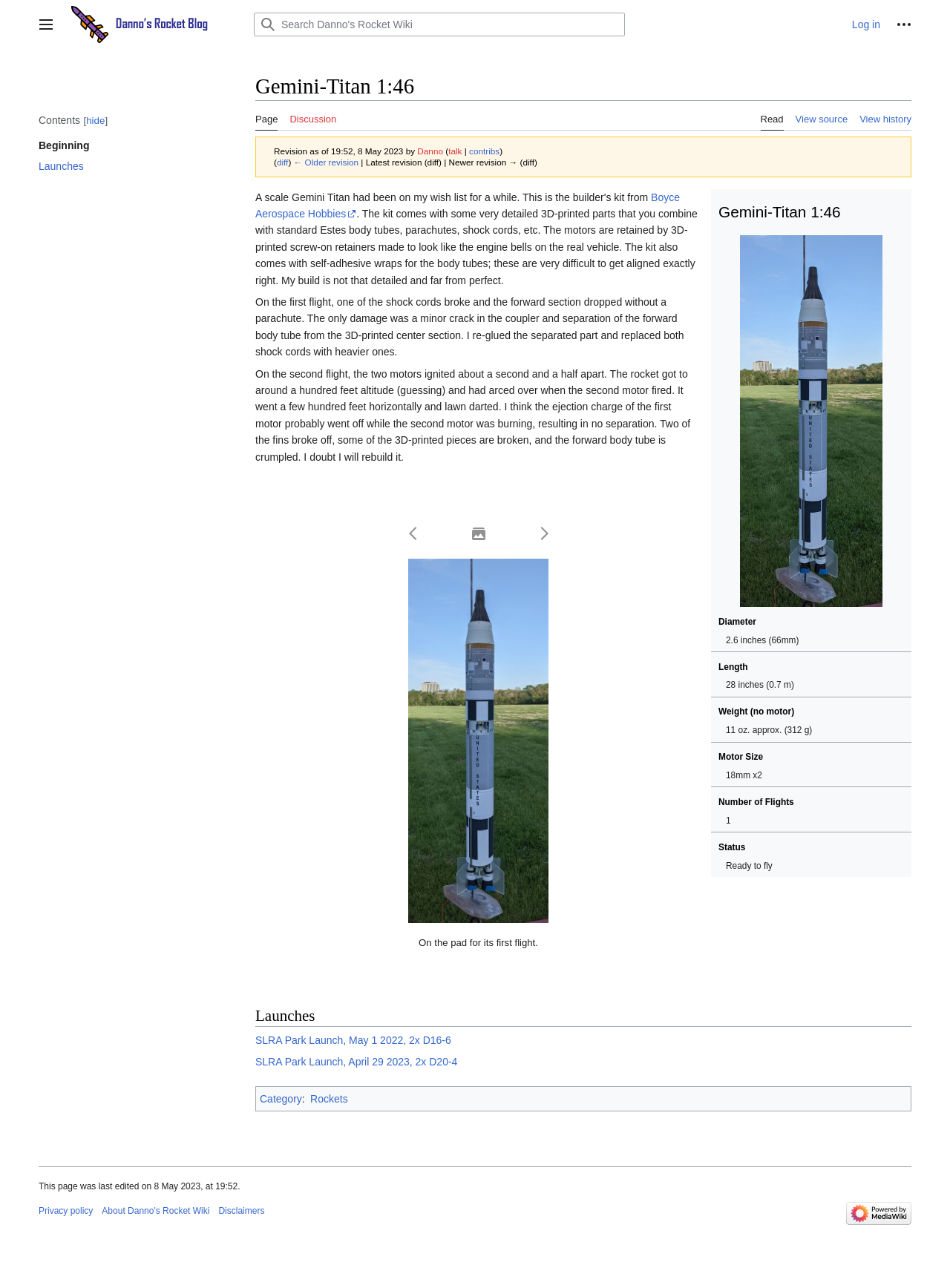Determine the bounding box coordinates for the clickable element required to fulfill the instruction: "View source". Provide the coordinates as four float numbers between 0 and 1, i.e., [left, top, right, bottom].

[0.837, 0.078, 0.892, 0.101]